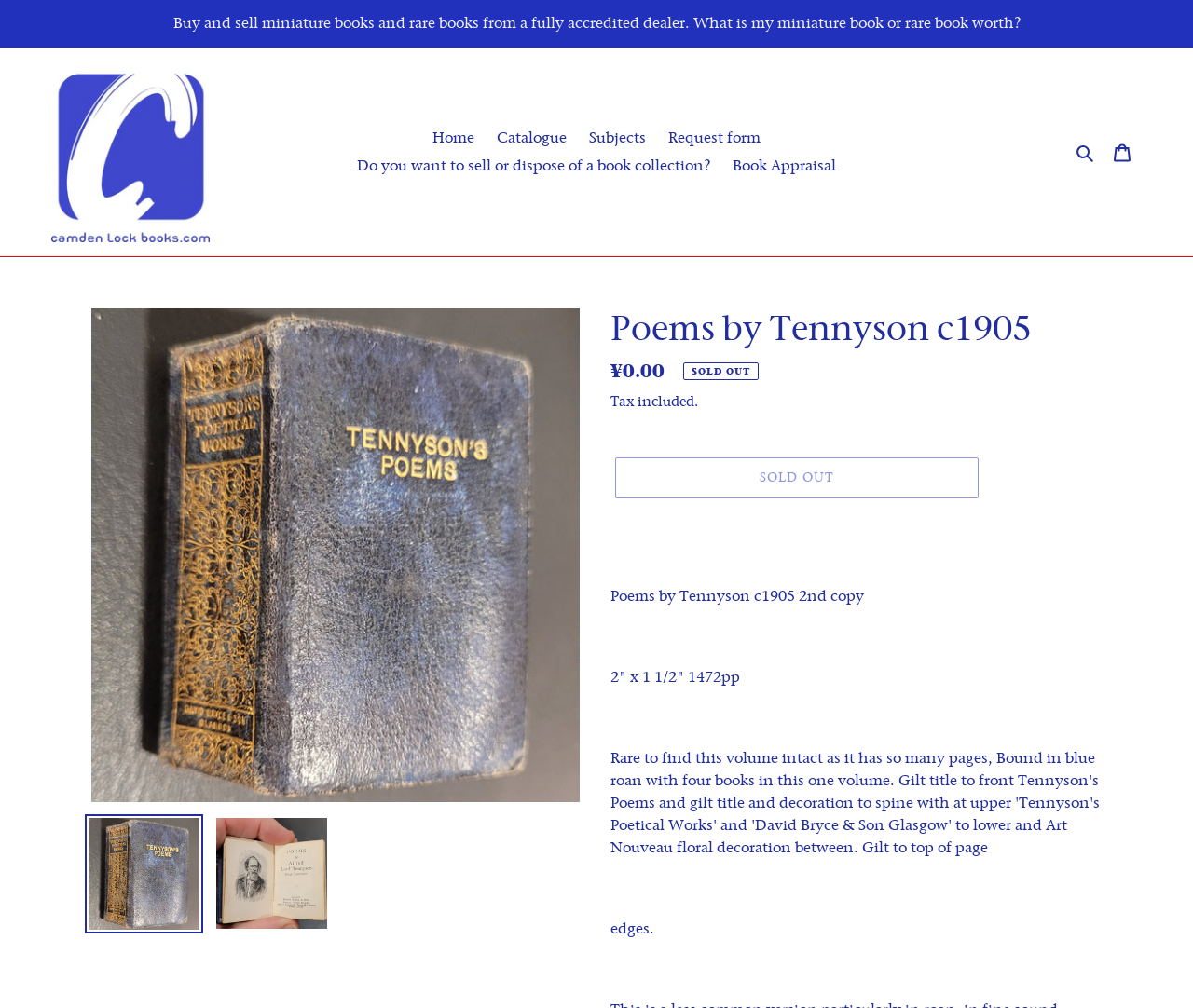Please identify the bounding box coordinates of the element I need to click to follow this instruction: "Click the 'Home' link".

[0.355, 0.123, 0.405, 0.15]